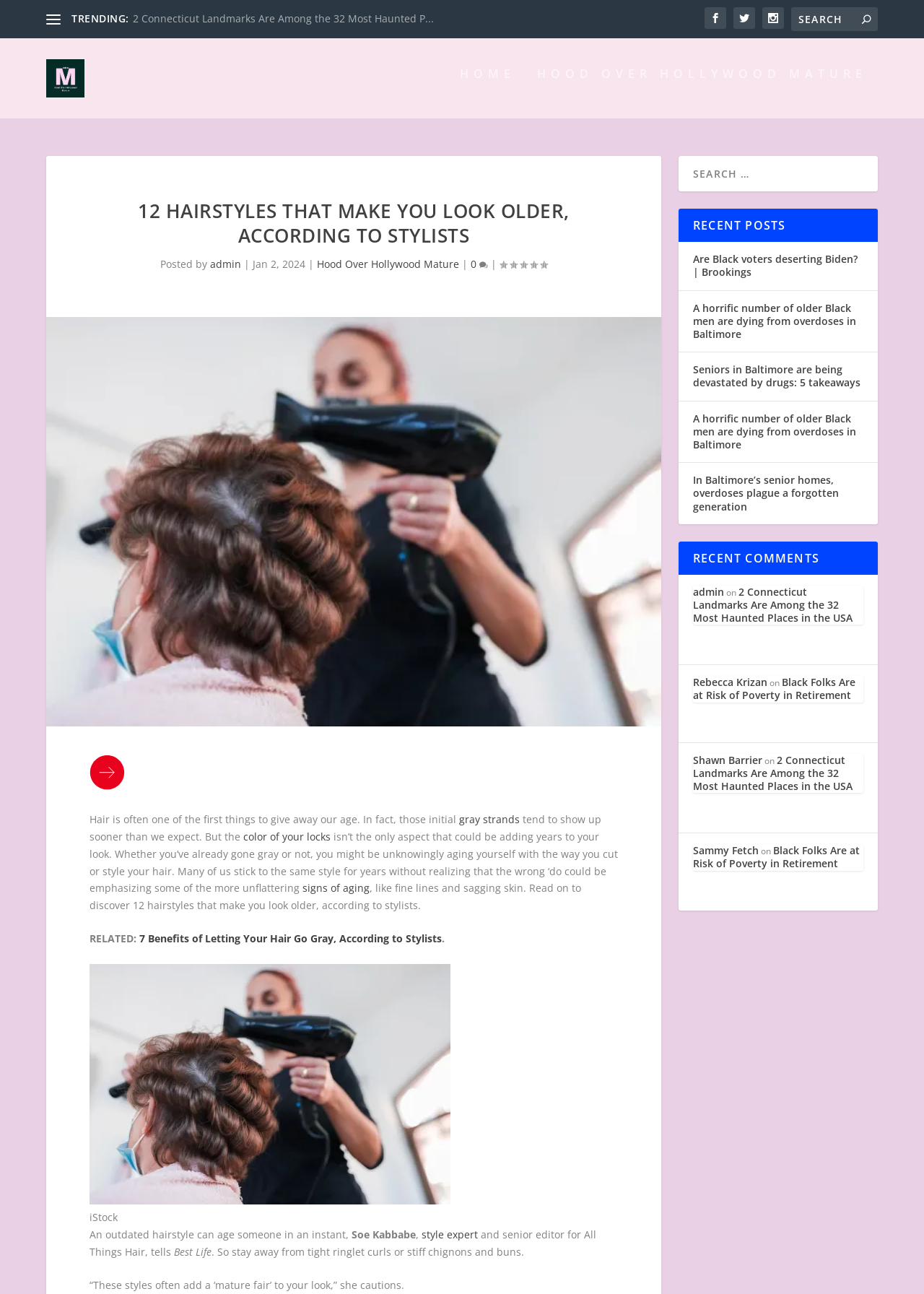Please identify the bounding box coordinates of the element on the webpage that should be clicked to follow this instruction: "Check the comment count of the article". The bounding box coordinates should be given as four float numbers between 0 and 1, formatted as [left, top, right, bottom].

[0.509, 0.191, 0.528, 0.202]